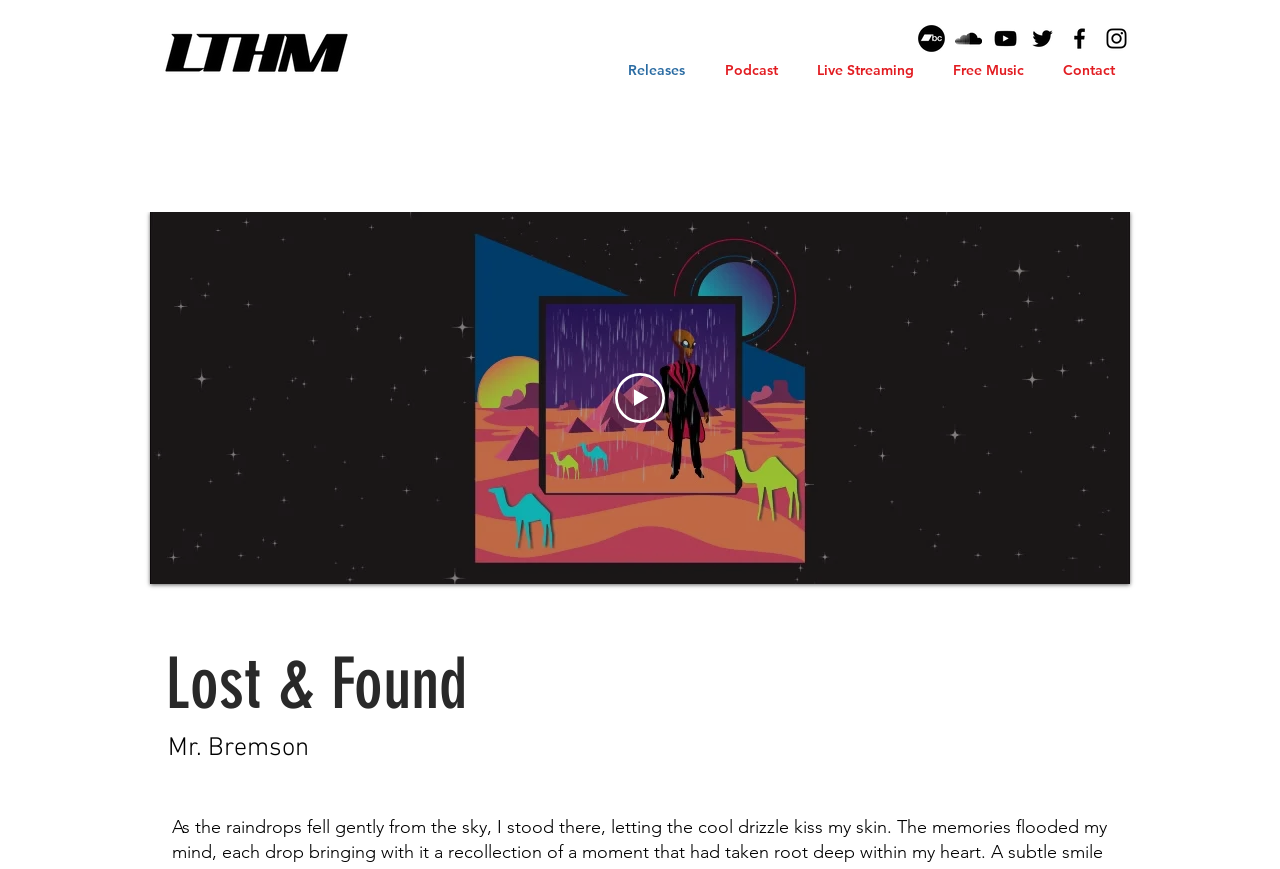How many social media links are available?
Provide an in-depth answer to the question, covering all aspects.

By examining the social bar section, I count five social media links: Bandcamp, SoundCloud, YouTube, Twitter, and Facebook.